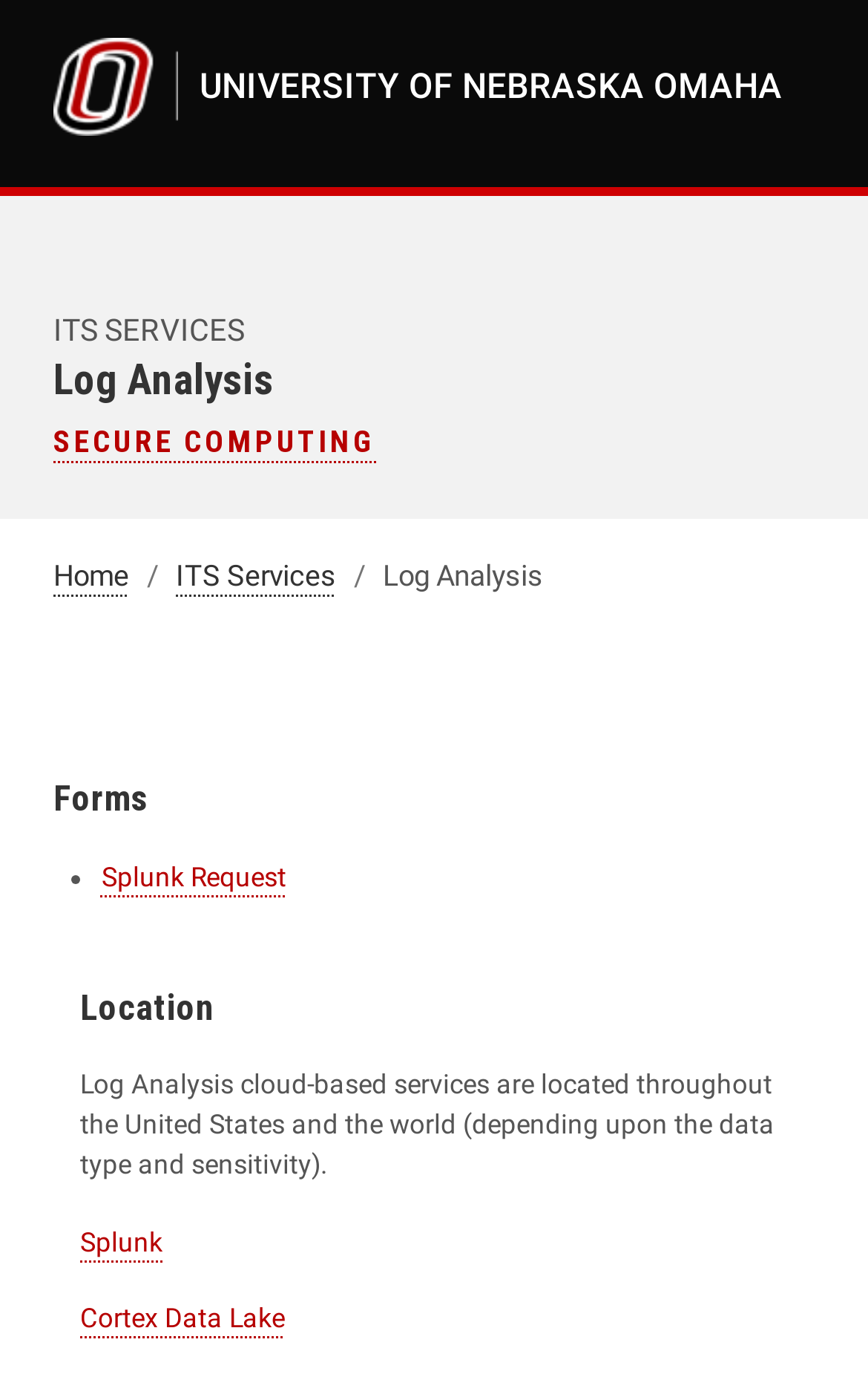Highlight the bounding box coordinates of the element you need to click to perform the following instruction: "Click Home."

[0.062, 0.407, 0.149, 0.432]